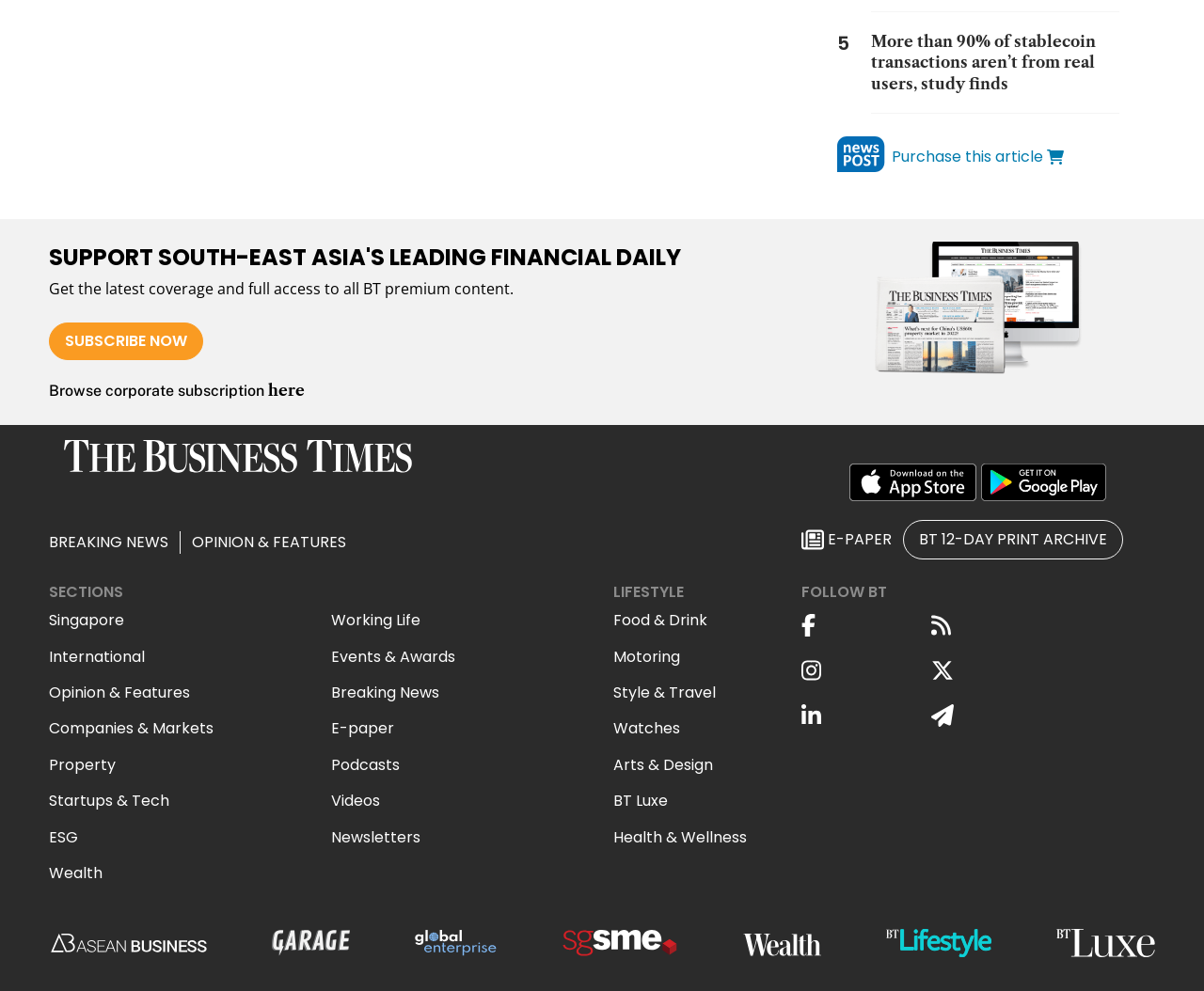Given the element description: "alt="Download on the Apple Store"", predict the bounding box coordinates of this UI element. The coordinates must be four float numbers between 0 and 1, given as [left, top, right, bottom].

[0.705, 0.467, 0.811, 0.506]